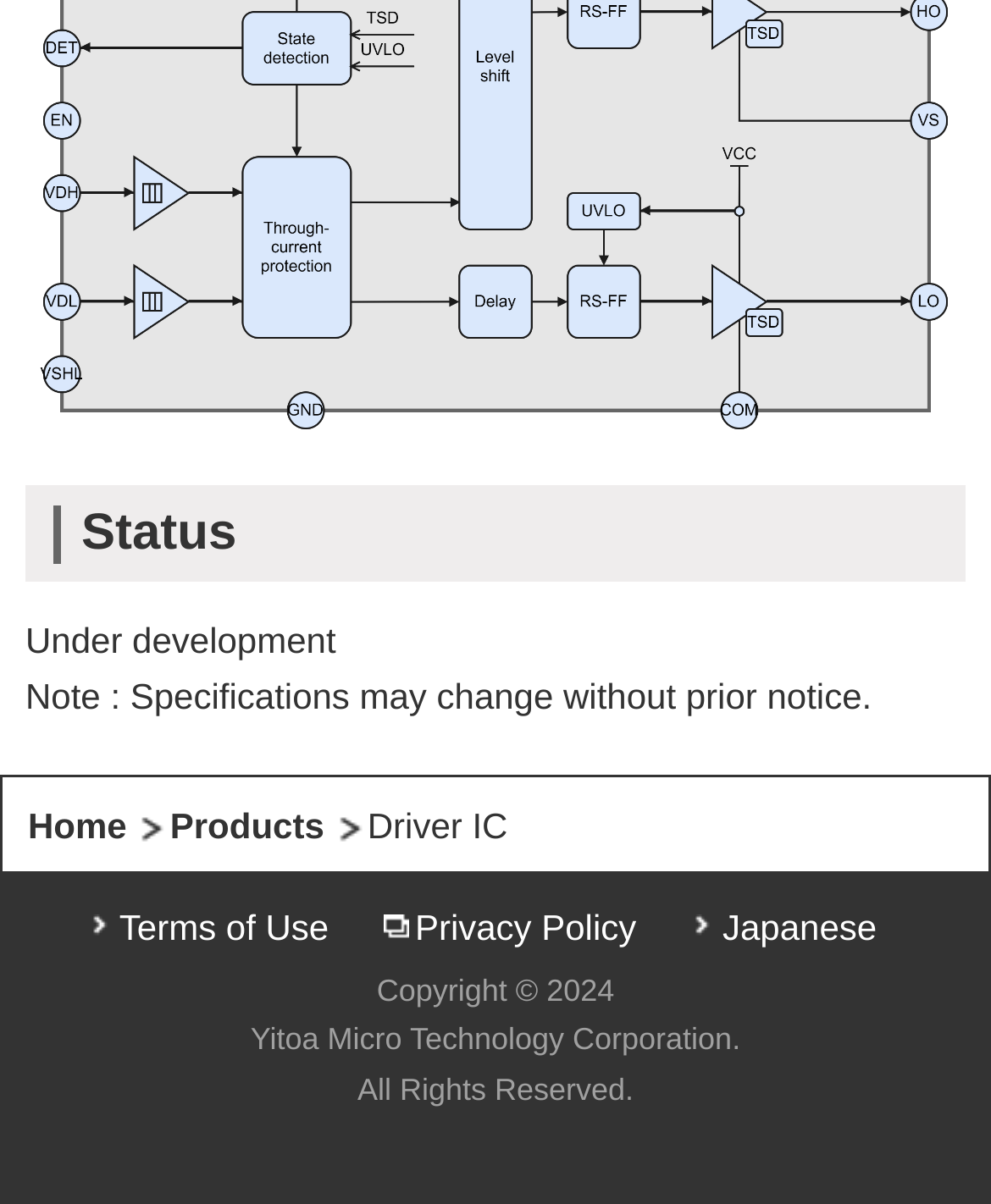What is the current status of the website?
Please use the image to provide an in-depth answer to the question.

The answer can be found in the heading 'Status' which is located at the top of the webpage, and the corresponding static text is 'Under development'.